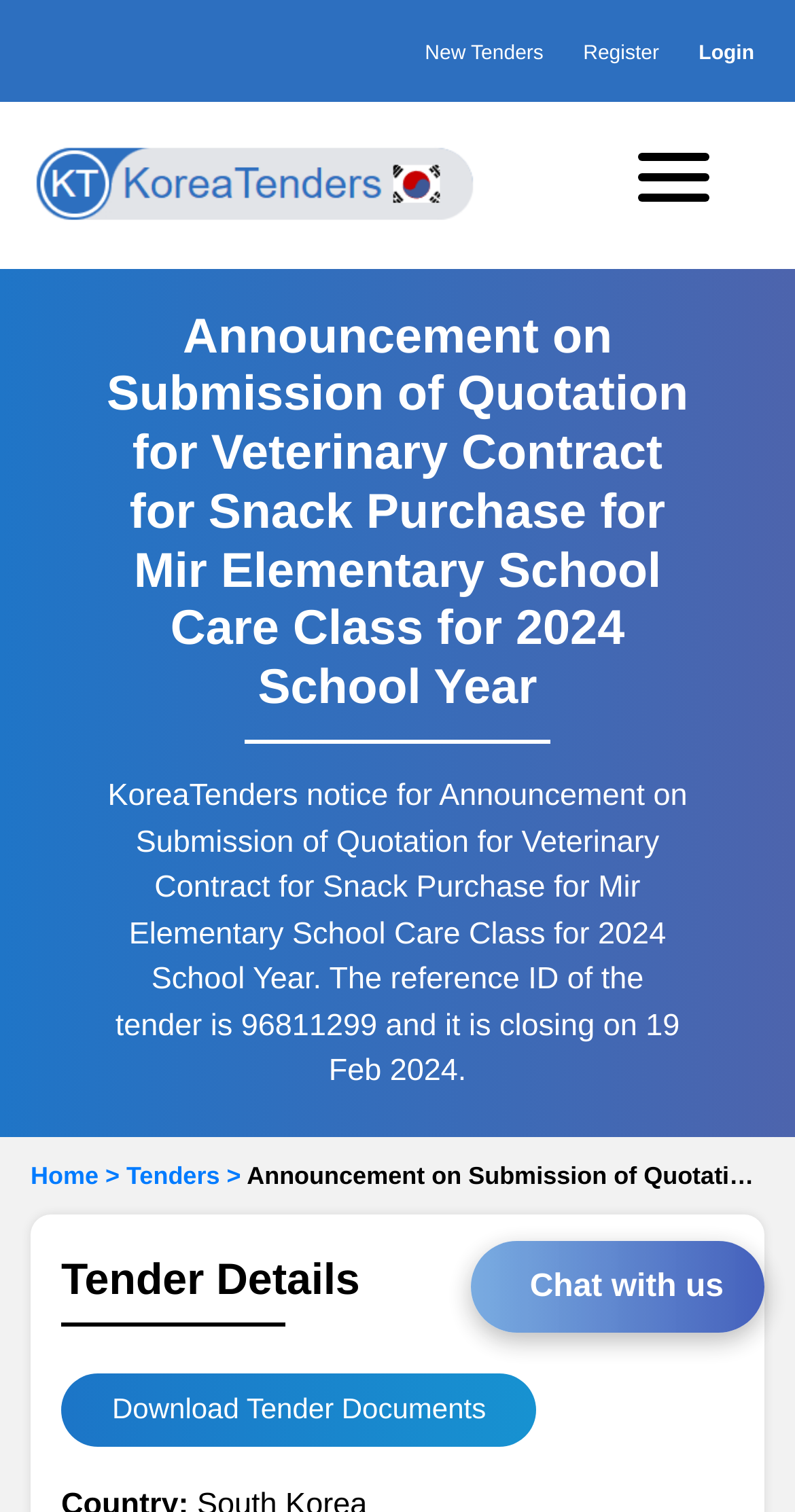What is the tender reference ID?
Respond to the question with a single word or phrase according to the image.

96811299